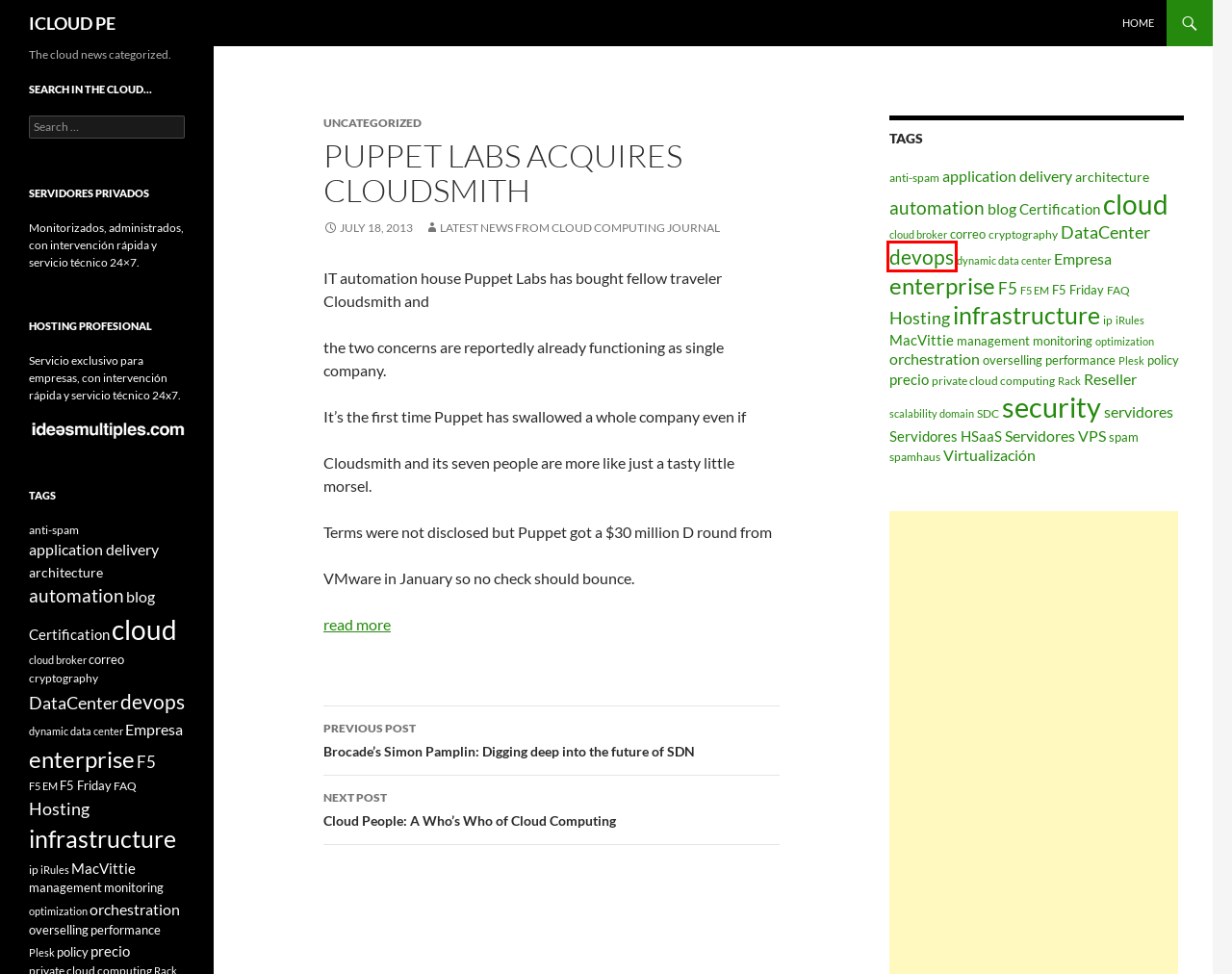You have a screenshot of a webpage with a red bounding box around an element. Identify the webpage description that best fits the new page that appears after clicking the selected element in the red bounding box. Here are the candidates:
A. servidores | ICLOUD PE
B. ICLOUD PE | The cloud news categorized.
C. Cloud People: A Who’s Who of Cloud Computing | ICLOUD PE
D. Servidores VPS | ICLOUD PE
E. correo | ICLOUD PE
F. devops | ICLOUD PE
G. cloud | ICLOUD PE
H. F5 | ICLOUD PE

F